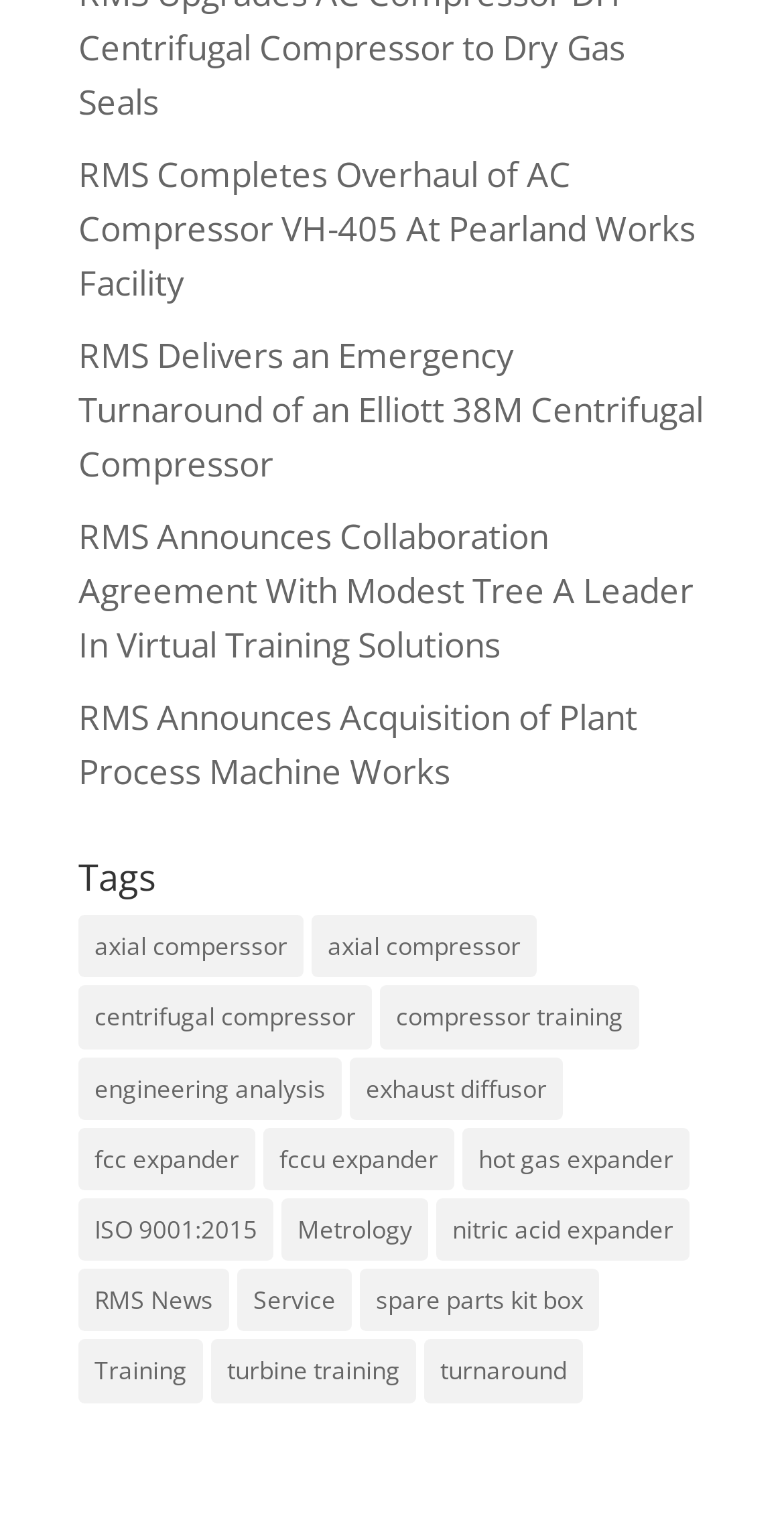Indicate the bounding box coordinates of the element that needs to be clicked to satisfy the following instruction: "Read about Training". The coordinates should be four float numbers between 0 and 1, i.e., [left, top, right, bottom].

[0.1, 0.885, 0.259, 0.926]